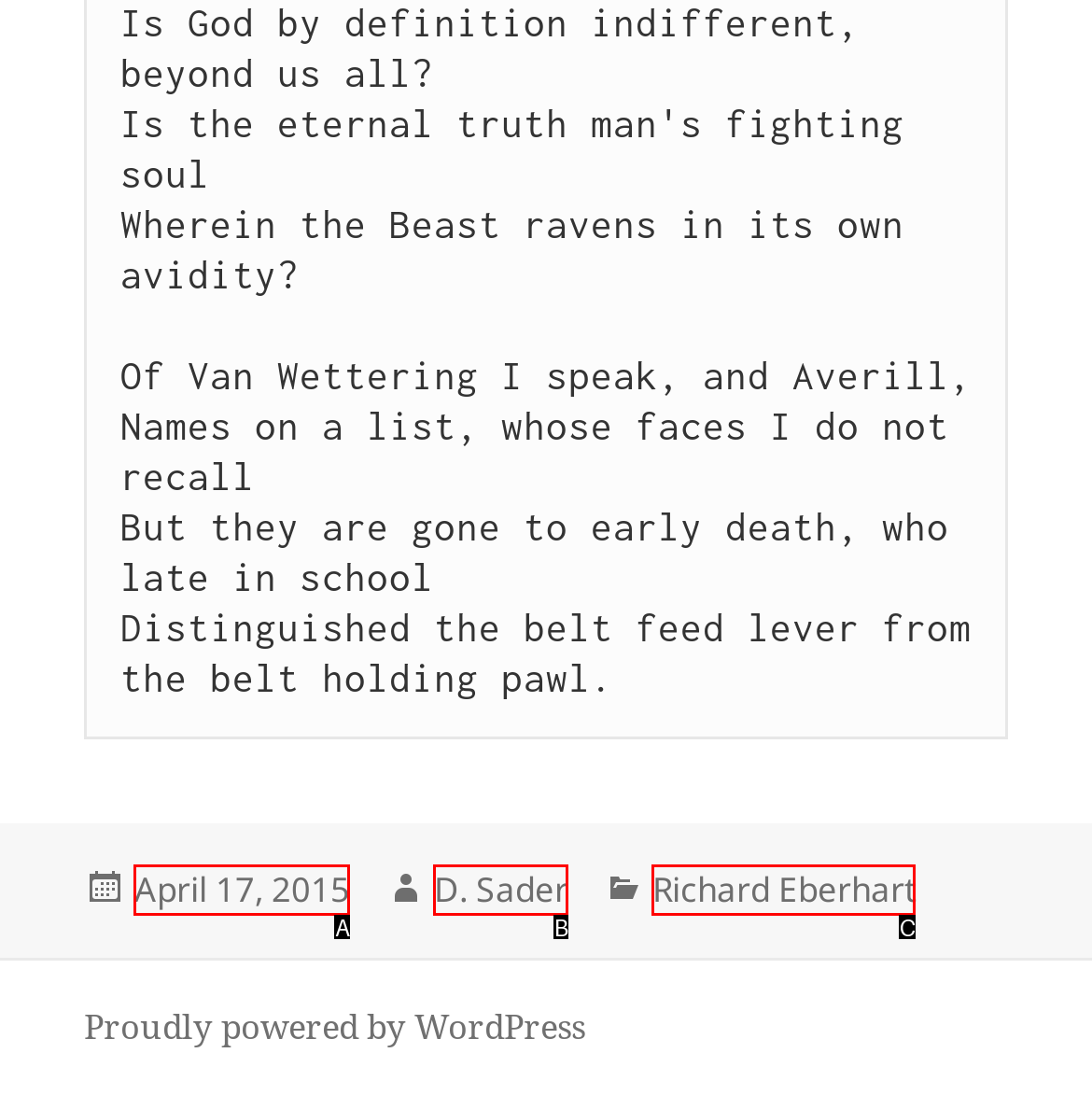Given the description: April 17, 2015, identify the HTML element that fits best. Respond with the letter of the correct option from the choices.

A